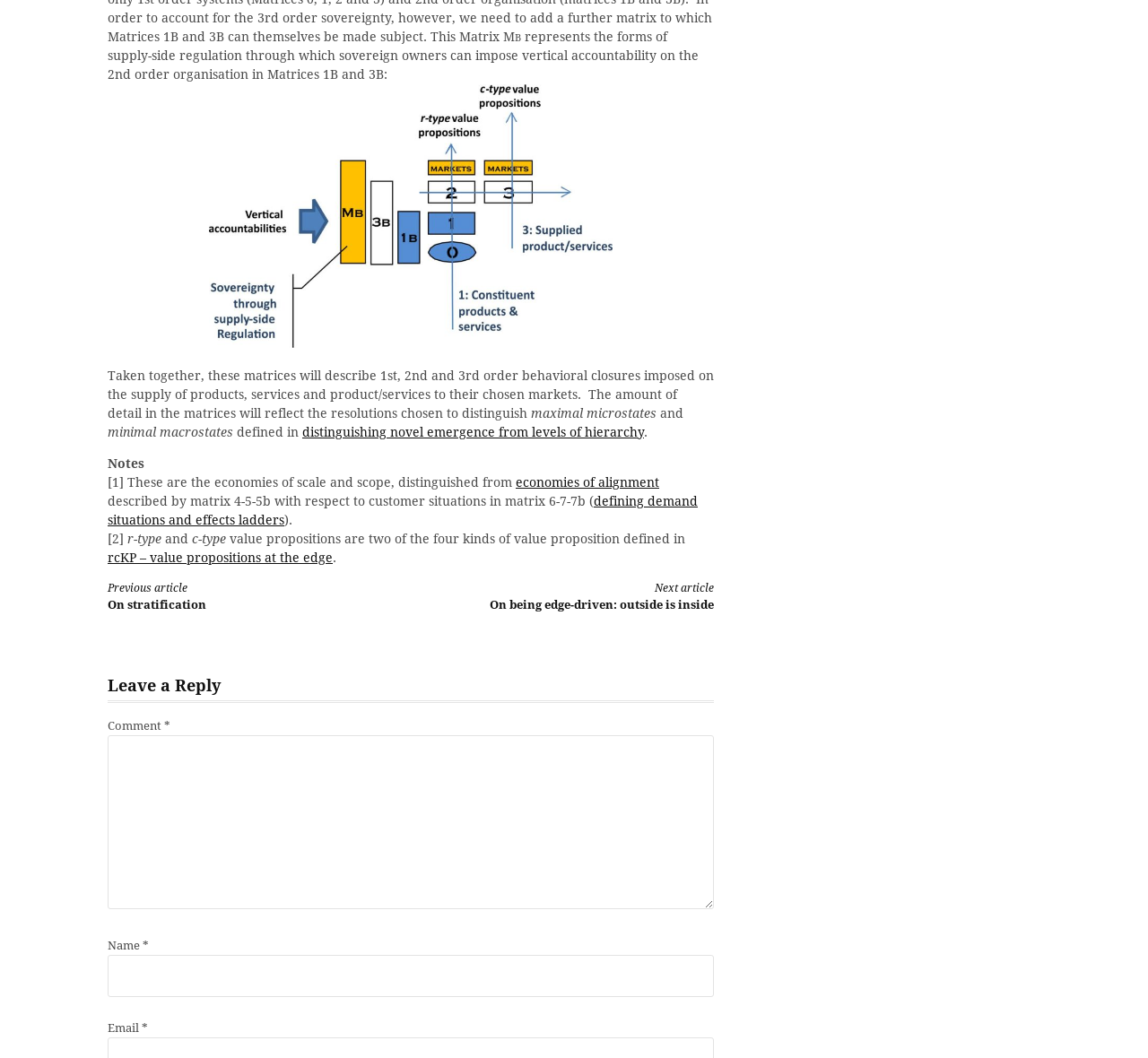Specify the bounding box coordinates of the region I need to click to perform the following instruction: "Click the 'Previous article On stratification' link". The coordinates must be four float numbers in the range of 0 to 1, i.e., [left, top, right, bottom].

[0.094, 0.548, 0.331, 0.578]